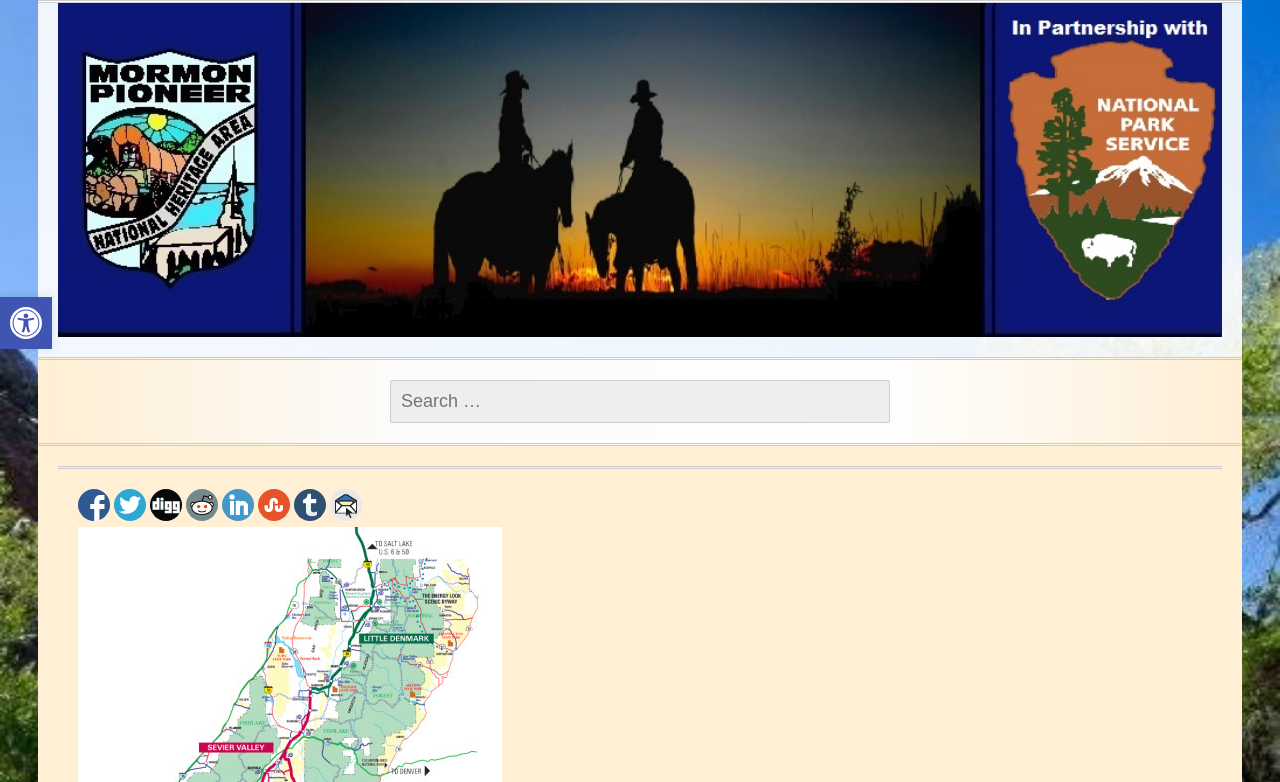Utilize the details in the image to give a detailed response to the question: What is the purpose of the search box?

I found the answer by looking at the search box element with the label 'Search for:' and the input field, which suggests that the purpose of the search box is to search for something, likely related to the heritage area.